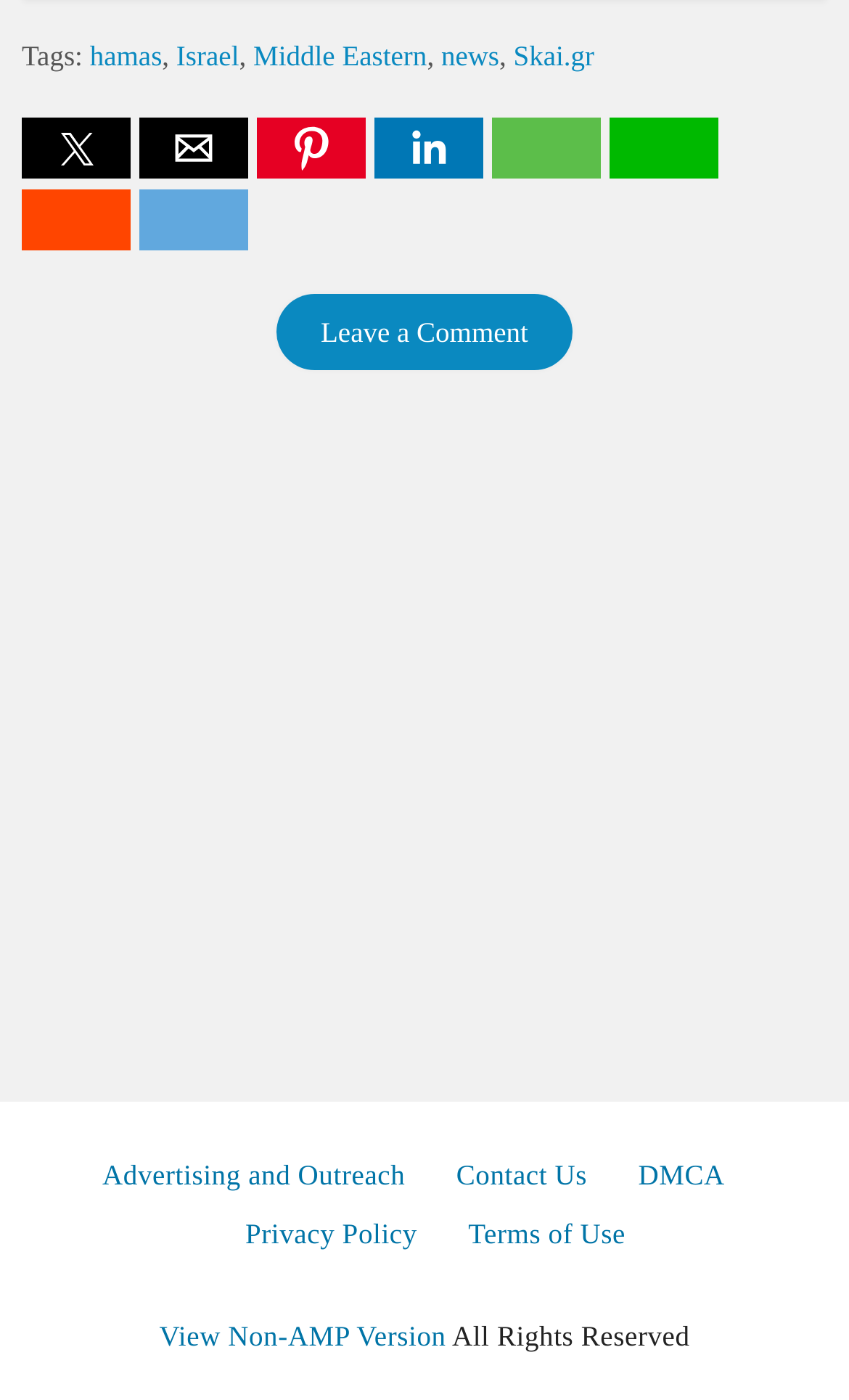Please determine the bounding box coordinates of the element to click on in order to accomplish the following task: "Contact Us". Ensure the coordinates are four float numbers ranging from 0 to 1, i.e., [left, top, right, bottom].

[0.537, 0.827, 0.692, 0.851]